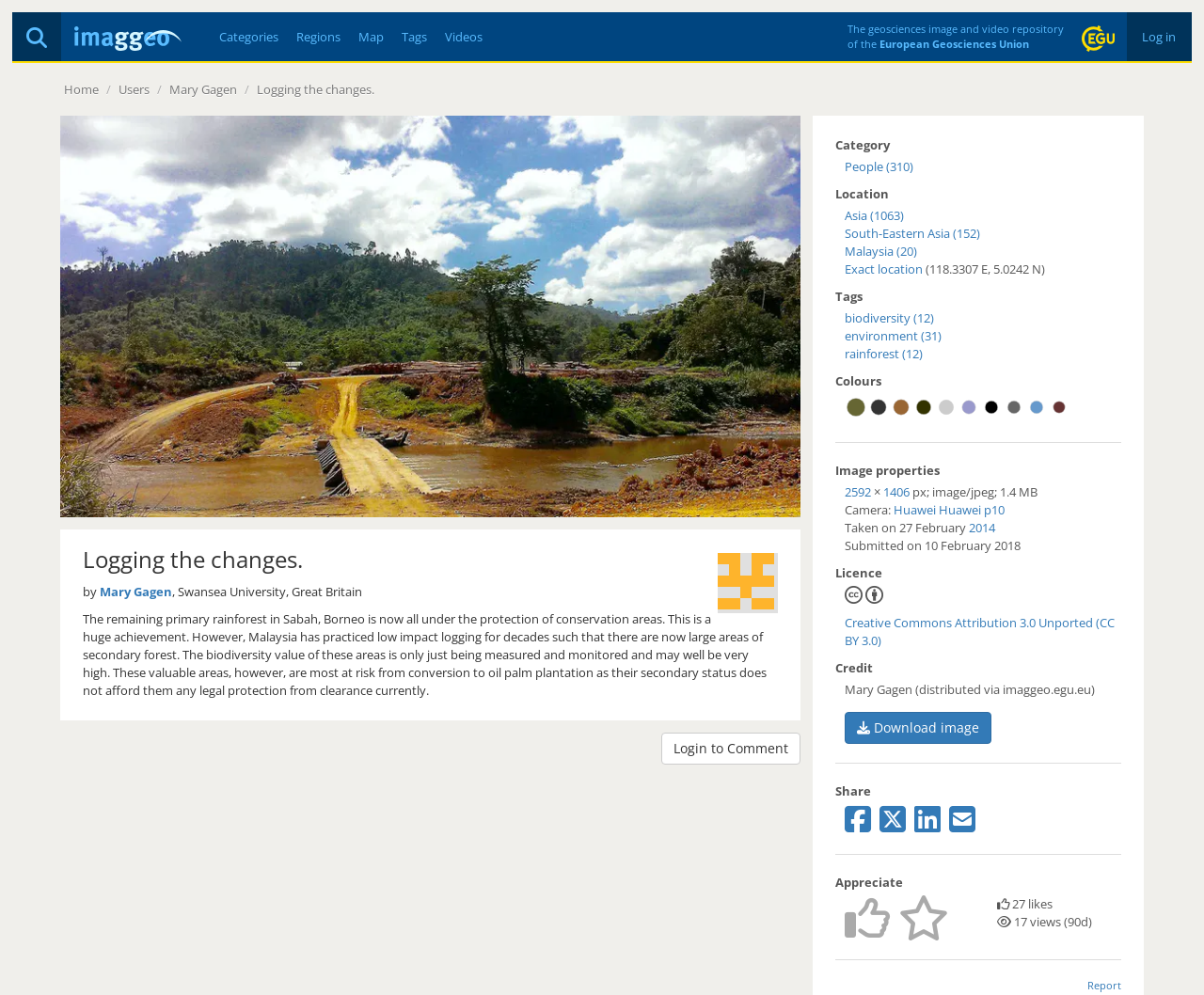Determine the bounding box for the described HTML element: "Categories". Ensure the coordinates are four float numbers between 0 and 1 in the format [left, top, right, bottom].

[0.182, 0.029, 0.231, 0.046]